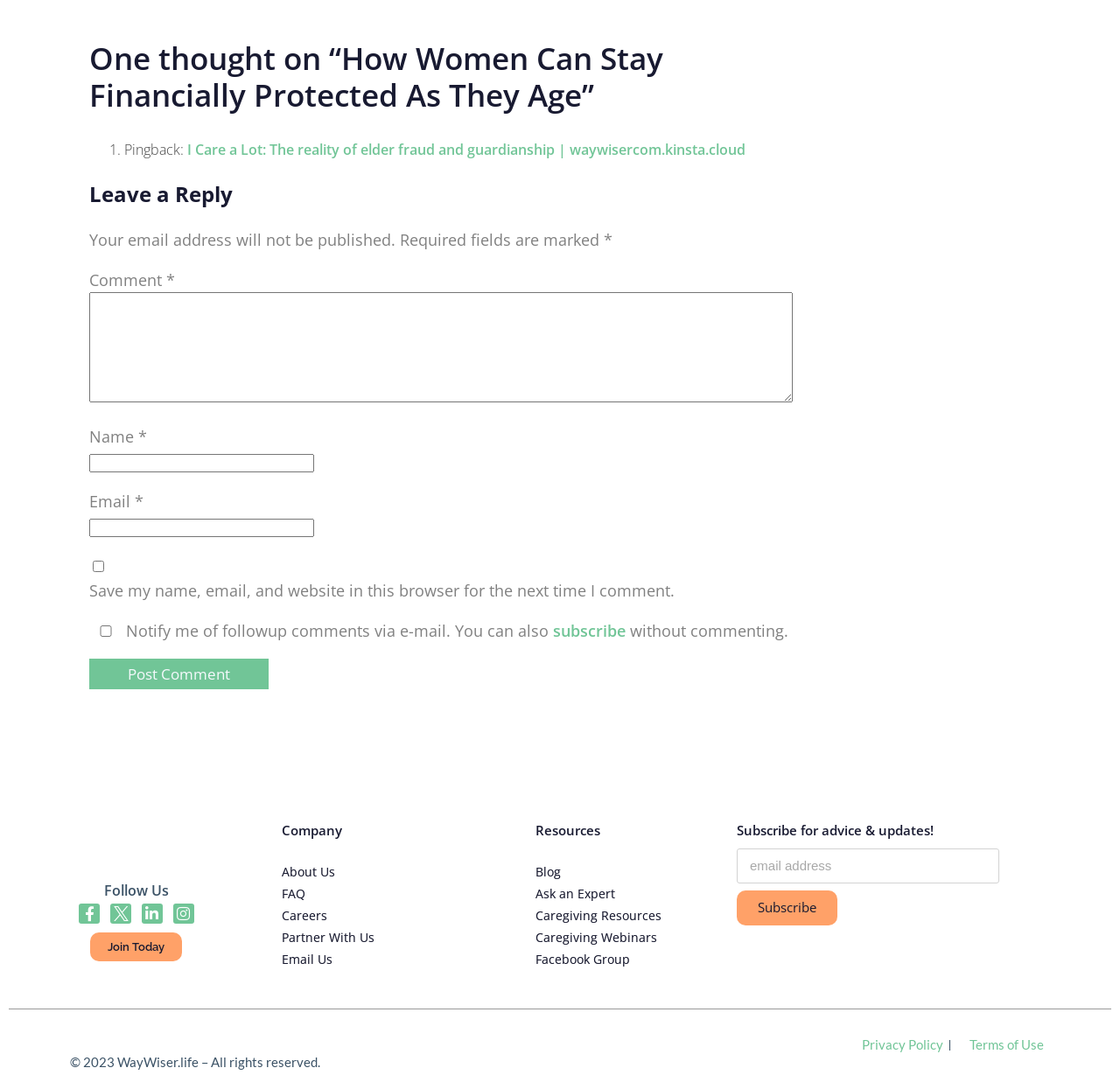Can you determine the bounding box coordinates of the area that needs to be clicked to fulfill the following instruction: "Post a comment"?

[0.08, 0.605, 0.24, 0.633]